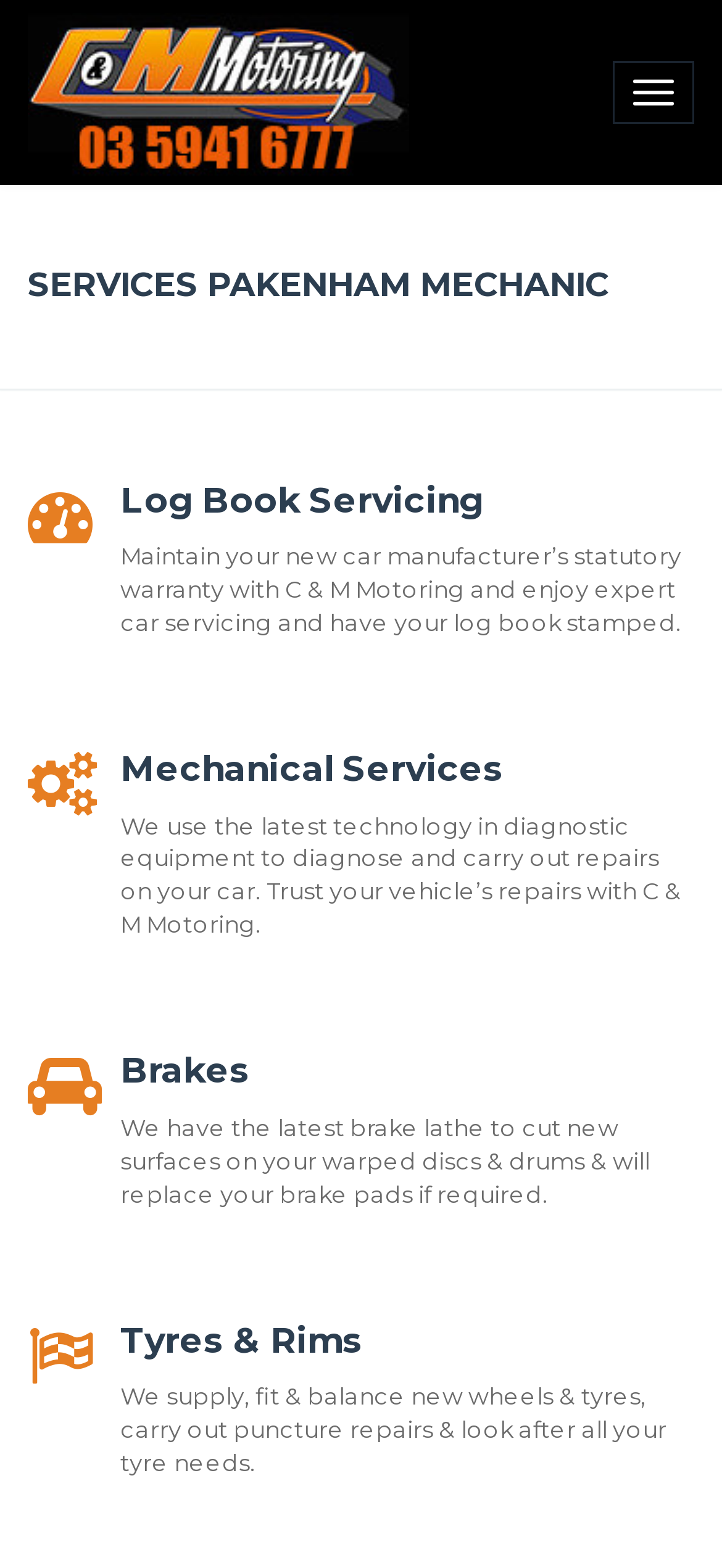Please find the bounding box coordinates (top-left x, top-left y, bottom-right x, bottom-right y) in the screenshot for the UI element described as follows: Toggle navigation

[0.849, 0.039, 0.962, 0.079]